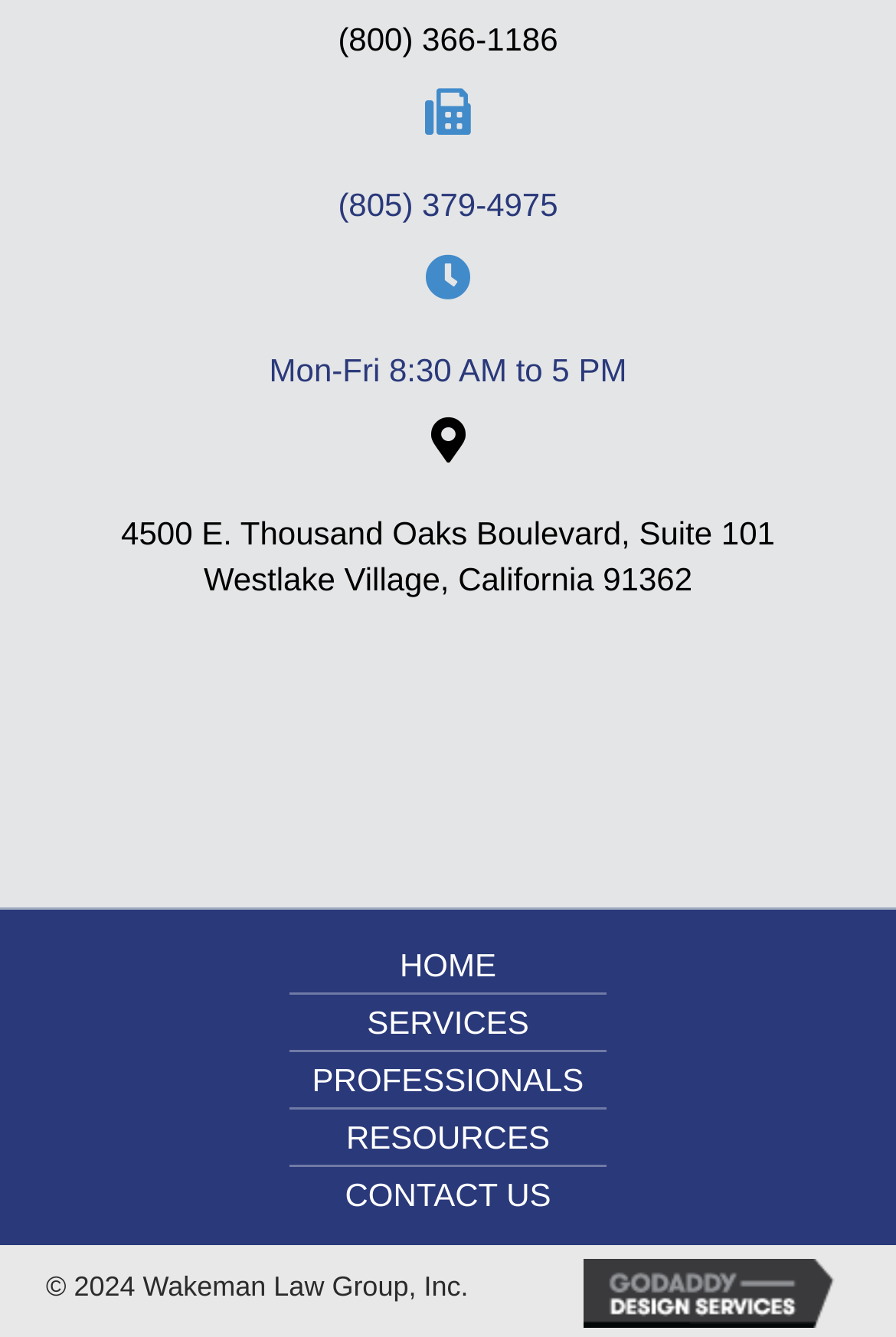Please locate the bounding box coordinates of the element's region that needs to be clicked to follow the instruction: "Call the phone number". The bounding box coordinates should be provided as four float numbers between 0 and 1, i.e., [left, top, right, bottom].

[0.377, 0.016, 0.623, 0.044]